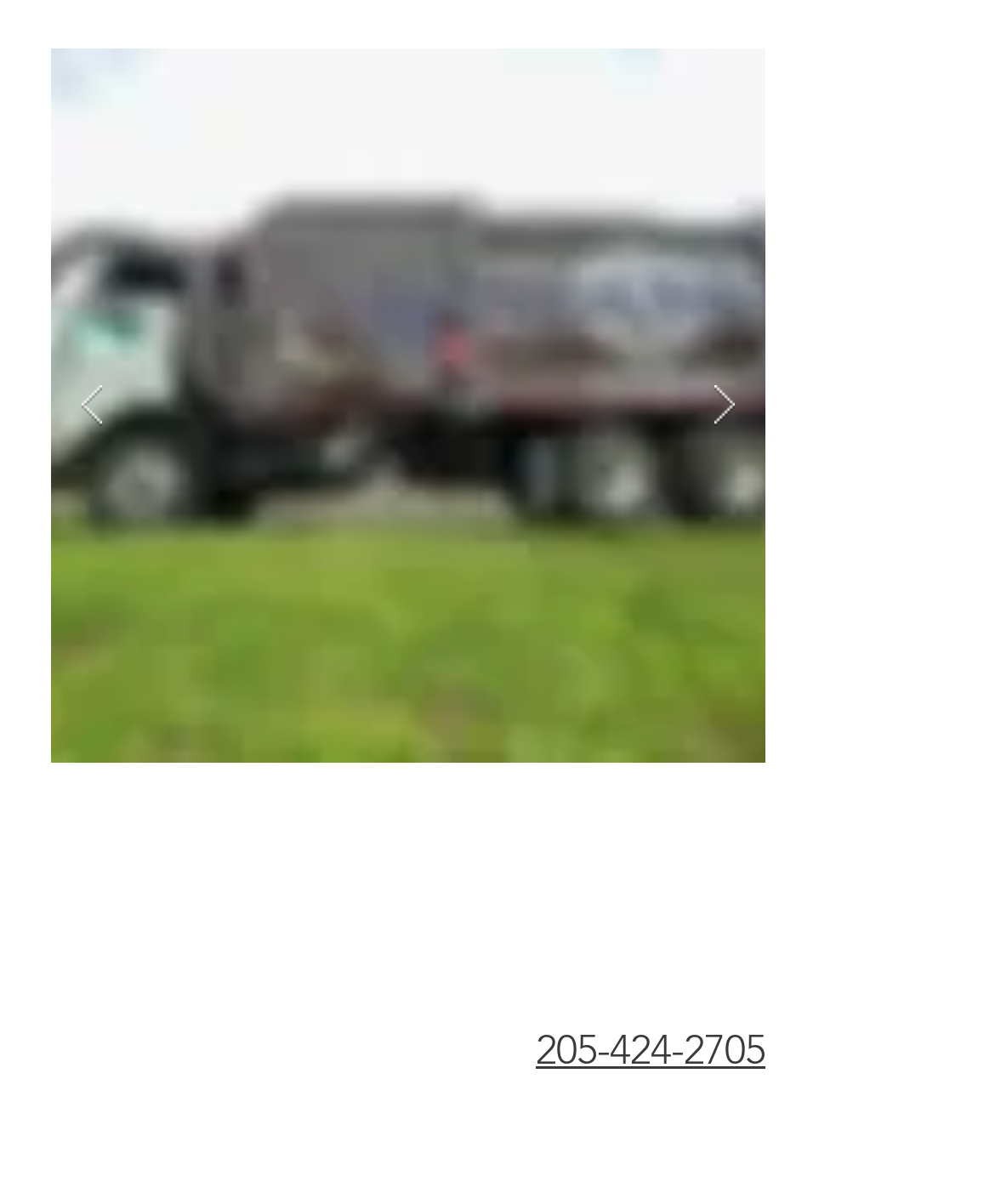What is the phone number provided on the webpage?
Provide an in-depth and detailed explanation in response to the question.

The phone number '205-424-2705' is provided on the webpage, likely for users to contact the company or service provider.